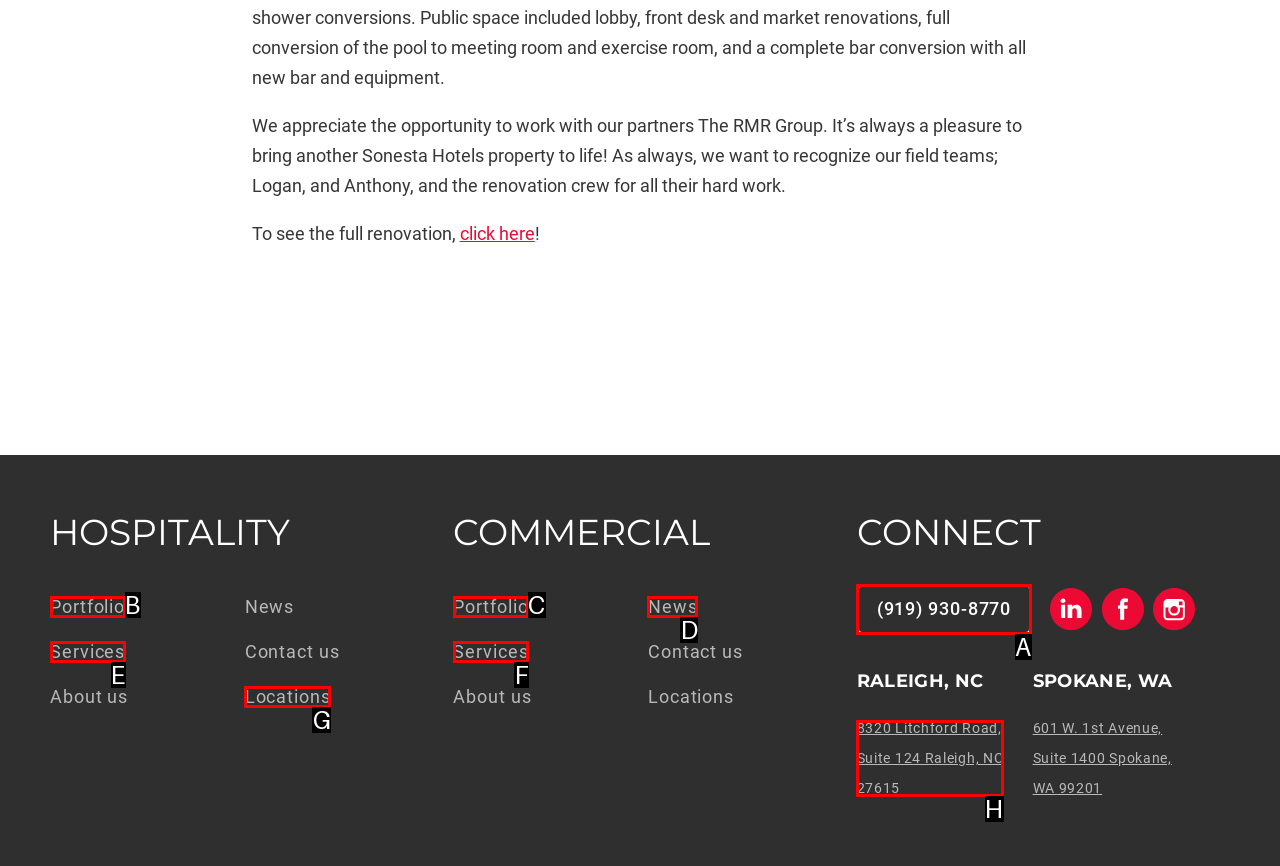Choose the letter that best represents the description: Portfolio. Answer with the letter of the selected choice directly.

B